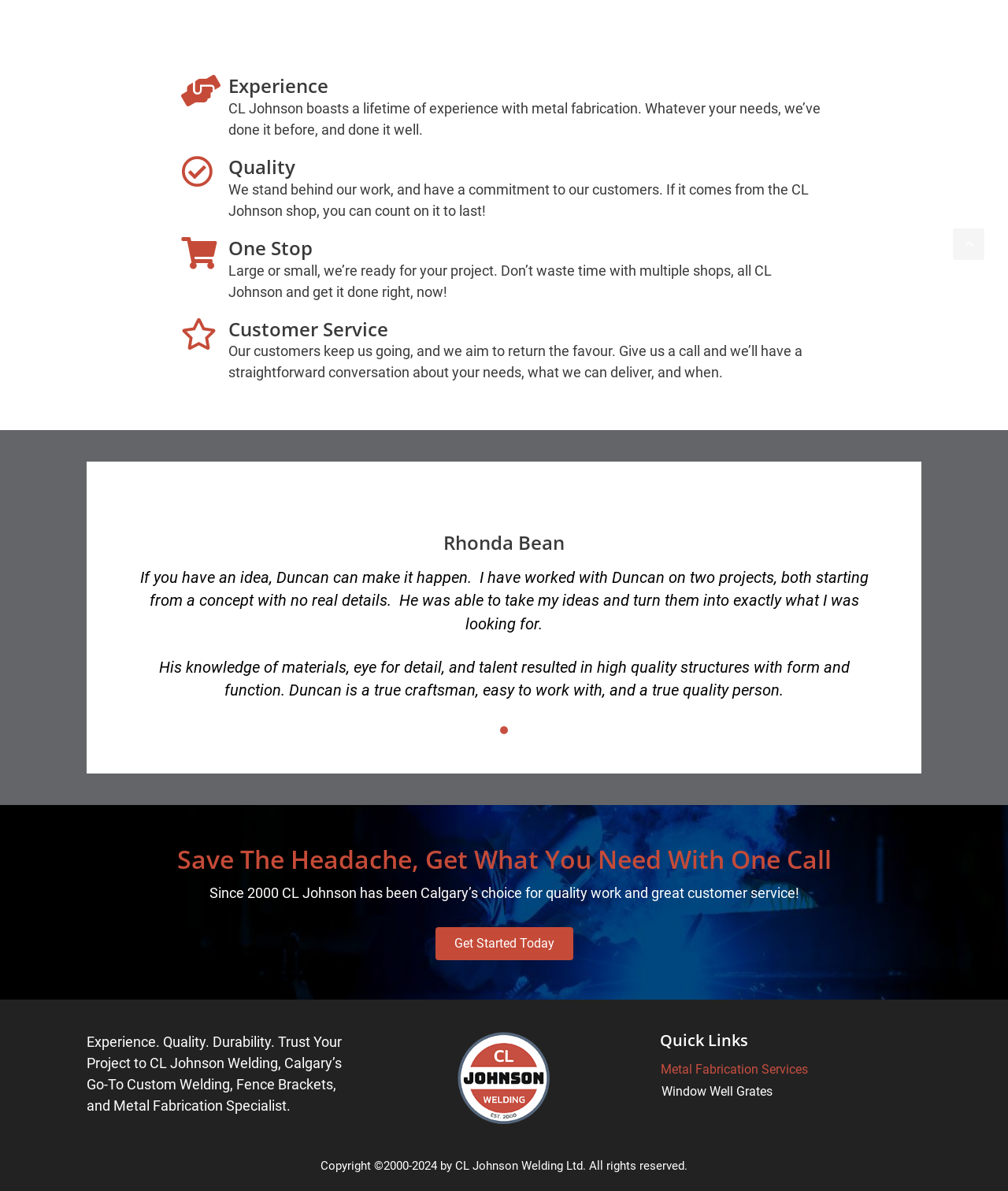What is the main service offered by CL Johnson?
Provide a detailed and extensive answer to the question.

Based on the webpage content, CL Johnson is a metal fabrication specialist, and the heading 'Why Choose CL Johnson’s Metal Fabrication Services' suggests that metal fabrication is the main service offered by the company.